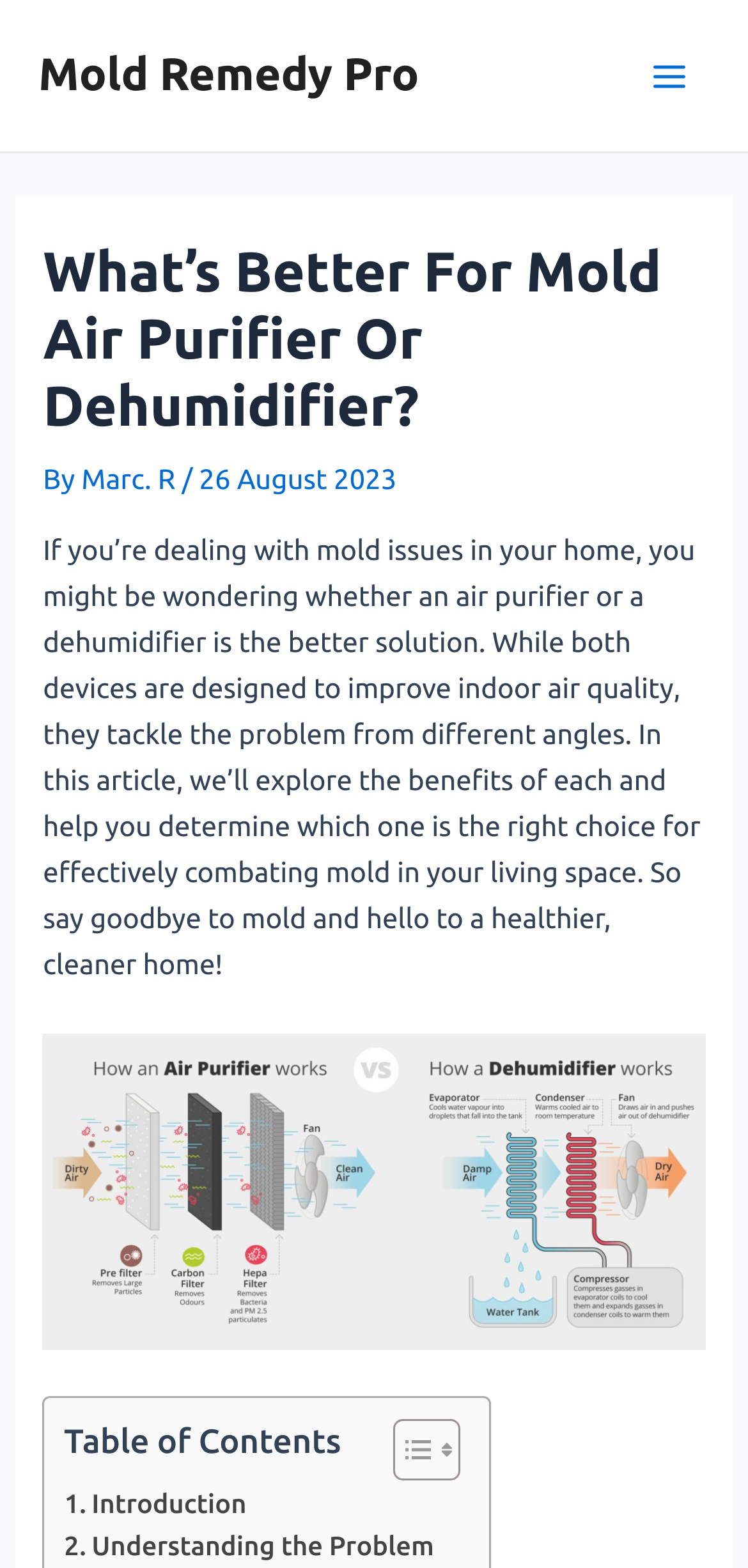What is the purpose of the article?
Using the visual information from the image, give a one-word or short-phrase answer.

To help choose between air purifier and dehumidifier